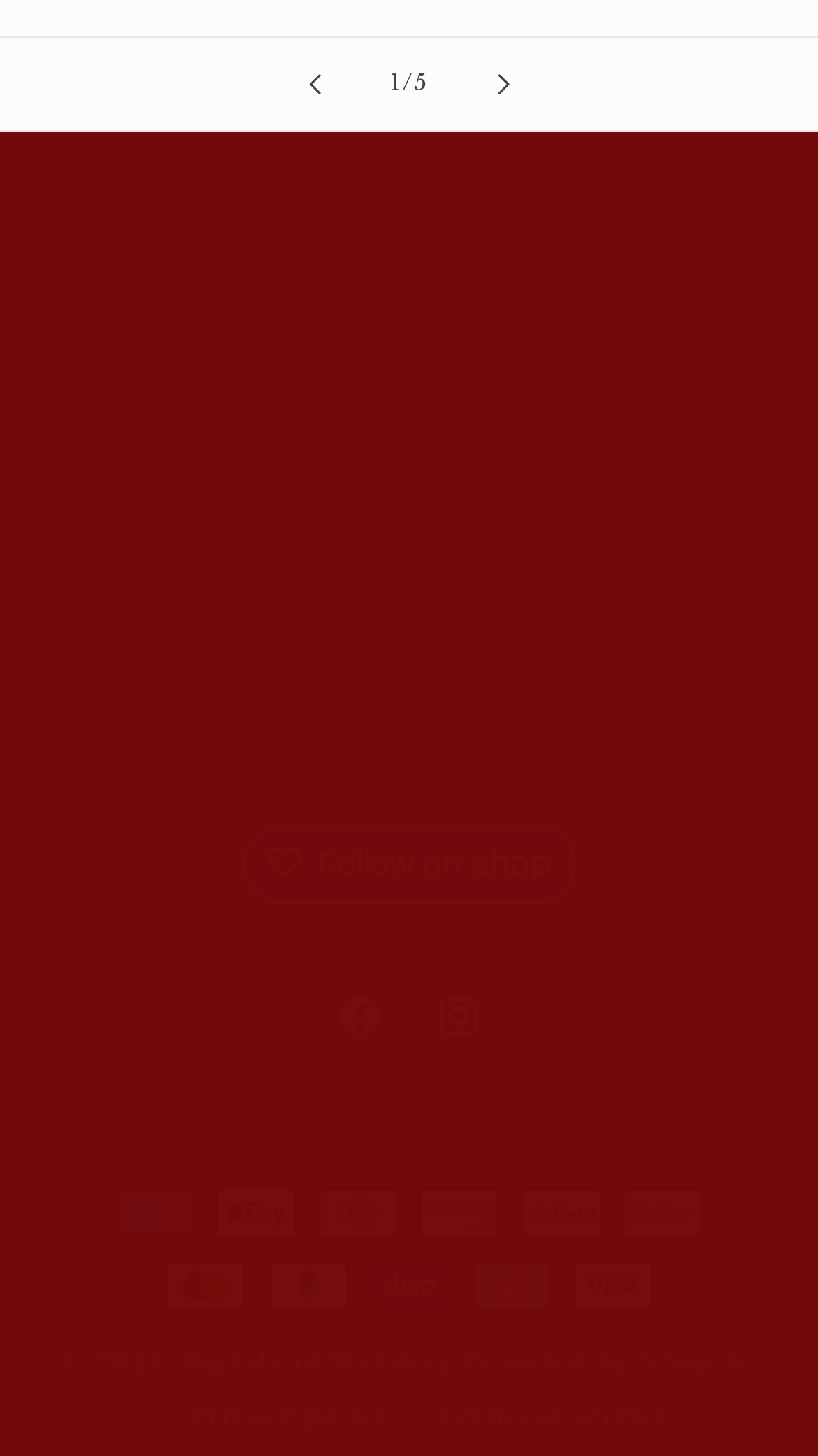Select the bounding box coordinates of the element I need to click to carry out the following instruction: "Click the 'Next slide' button".

[0.559, 0.026, 0.672, 0.09]